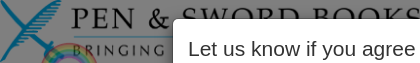Refer to the image and provide an in-depth answer to the question:
What is the tone of the brand's identity?

The visual identity of Pen and Sword Books, including the logo and tagline, aims to create a strong connection with its audience through a professional and distinctive aesthetic, suggesting that the brand wants to be perceived as trustworthy and unique in the publishing industry.